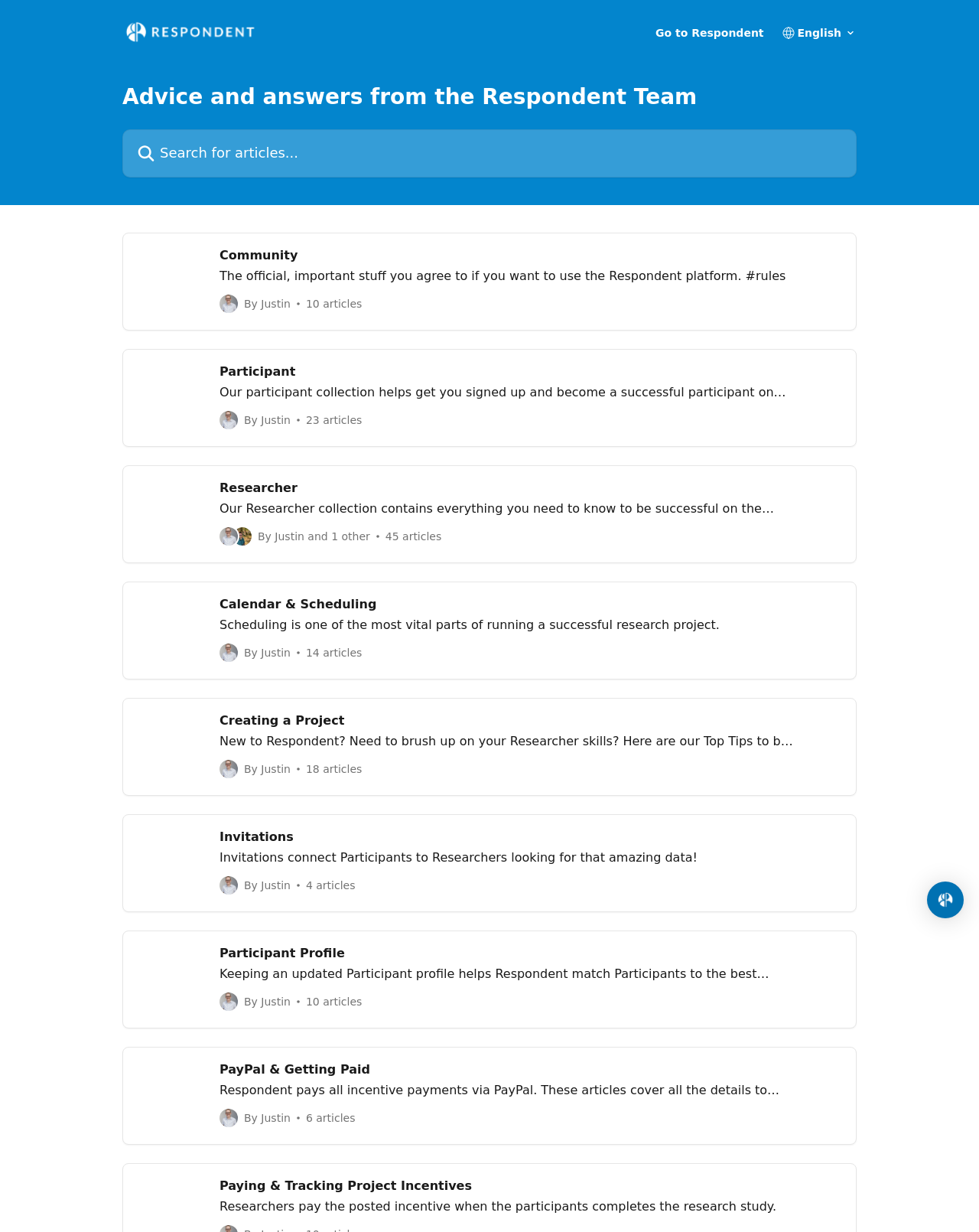What is the topic of the first article?
Look at the image and respond with a one-word or short phrase answer.

Community